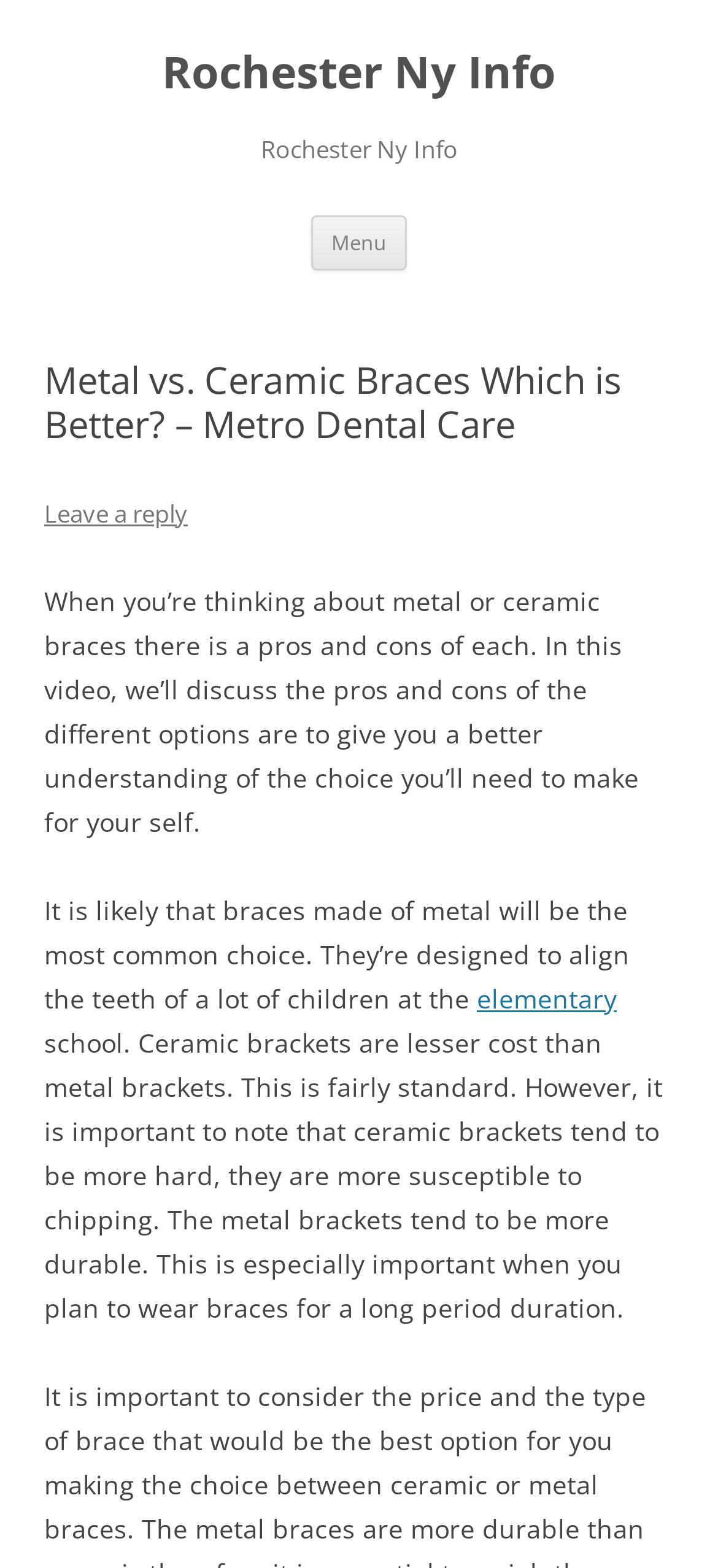Please determine the bounding box coordinates for the UI element described here. Use the format (top-left x, top-left y, bottom-right x, bottom-right y) with values bounded between 0 and 1: Rochester Ny Info

[0.226, 0.028, 0.774, 0.064]